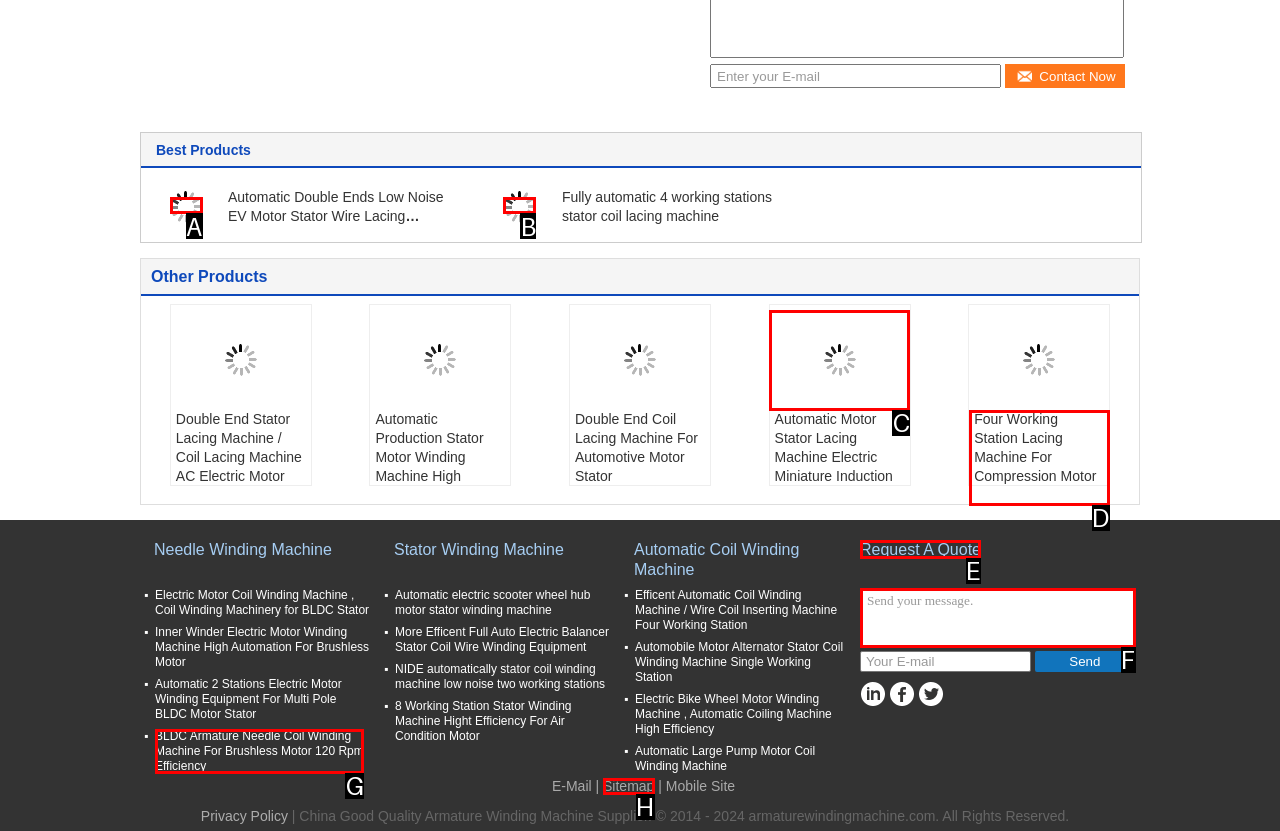Which lettered option should be clicked to perform the following task: Request A Quote
Respond with the letter of the appropriate option.

E